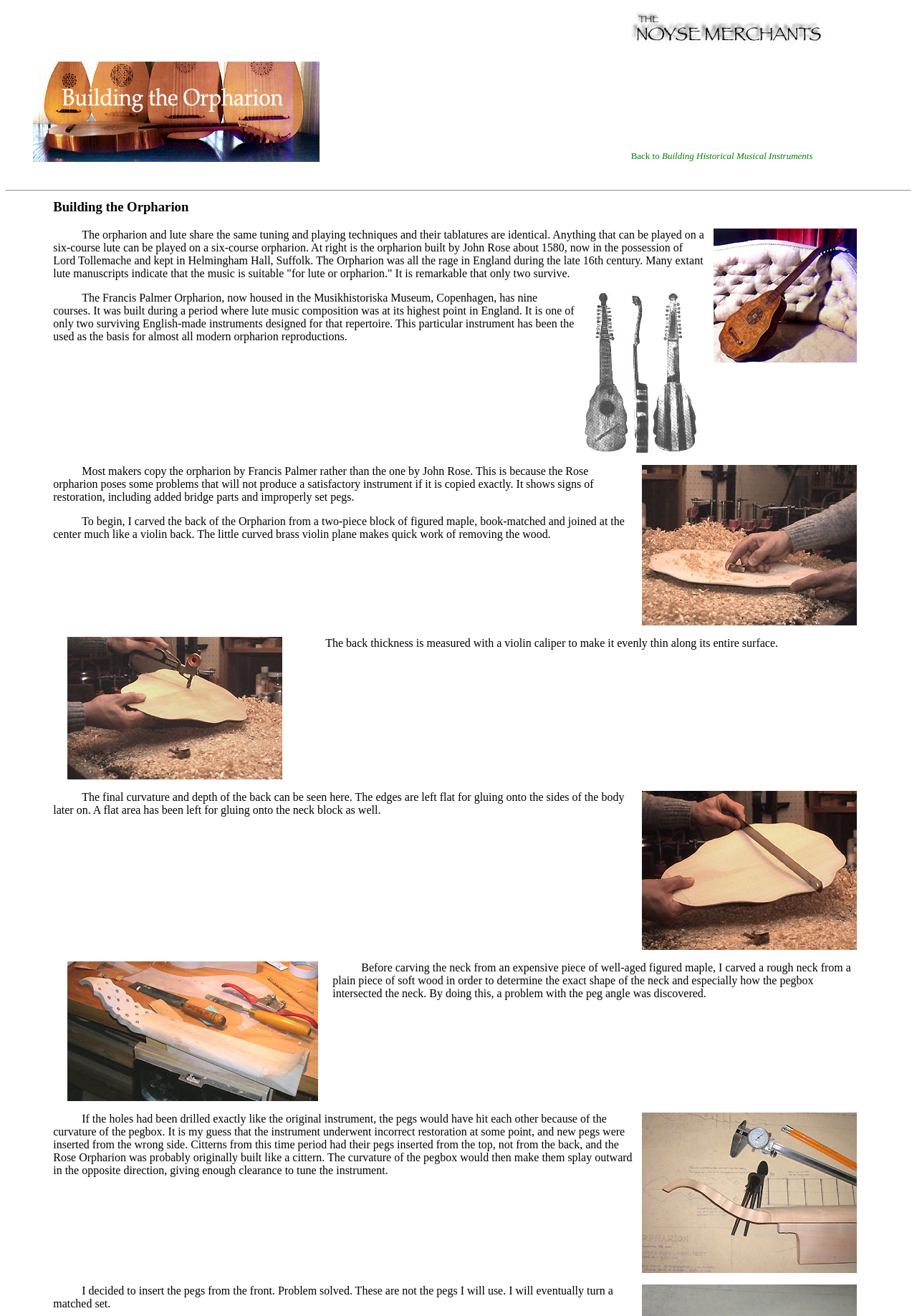Answer the question briefly using a single word or phrase: 
What is the instrument being built?

Orpharion